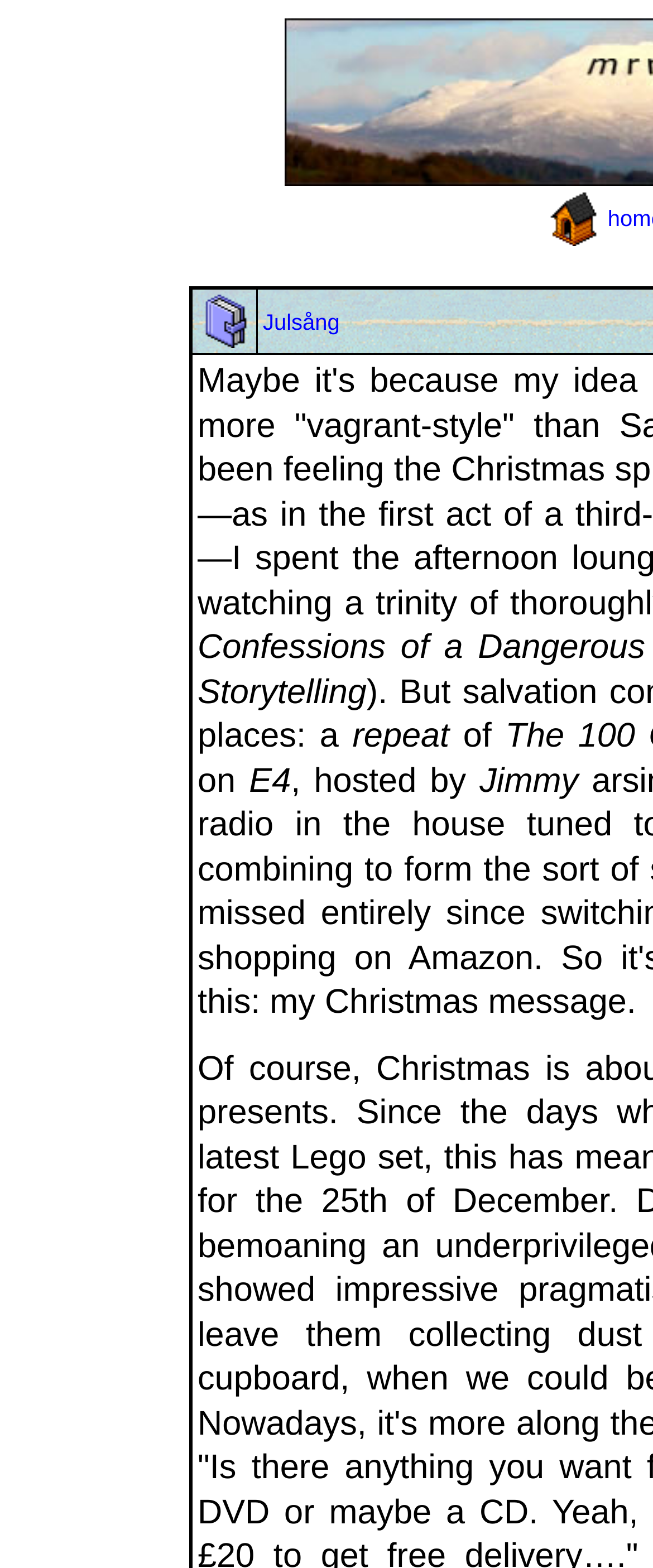Provide the bounding box coordinates of the HTML element this sentence describes: "Julsång". The bounding box coordinates consist of four float numbers between 0 and 1, i.e., [left, top, right, bottom].

[0.403, 0.197, 0.52, 0.213]